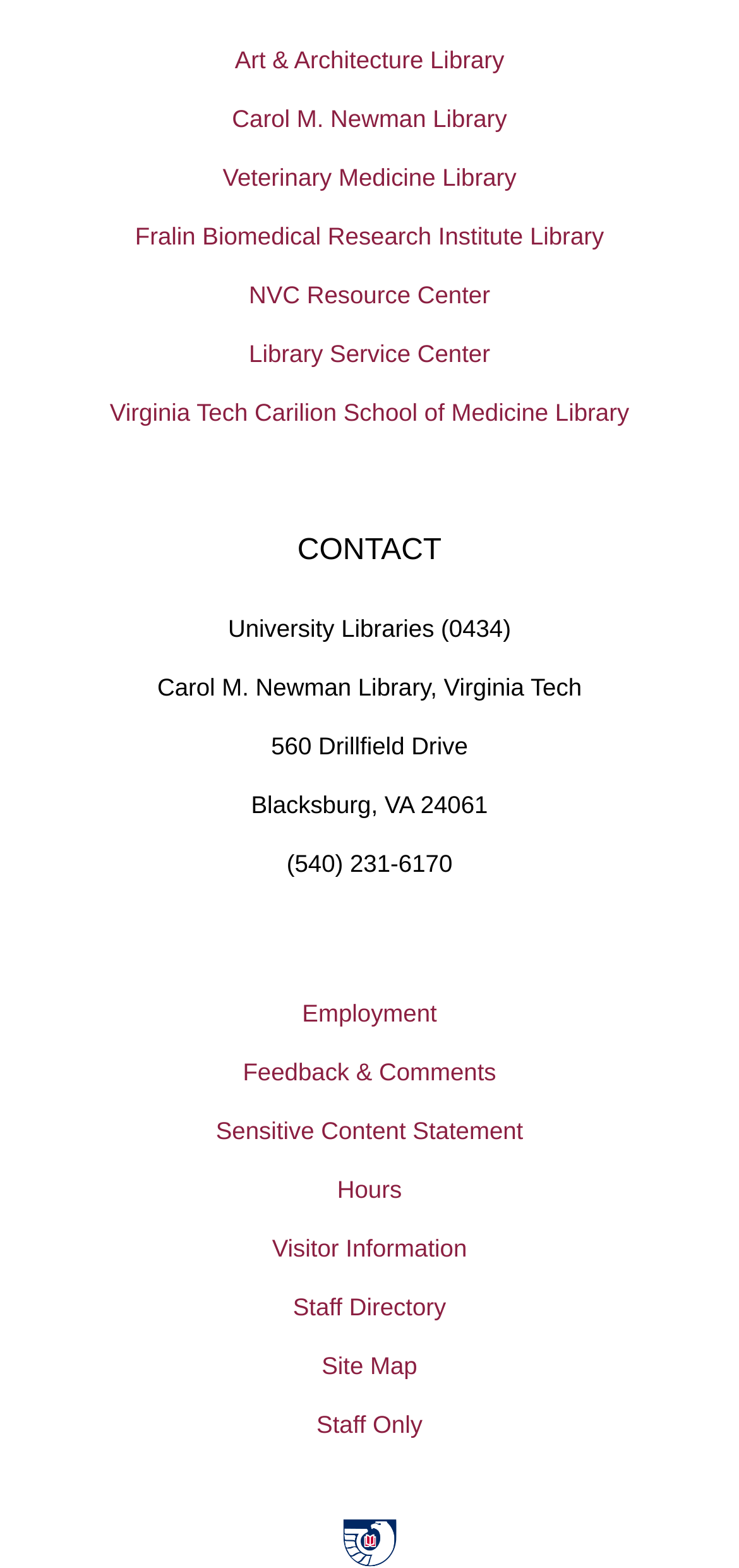Identify and provide the bounding box for the element described by: "Fralin Biomedical Research Institute Library".

[0.0, 0.132, 1.0, 0.169]